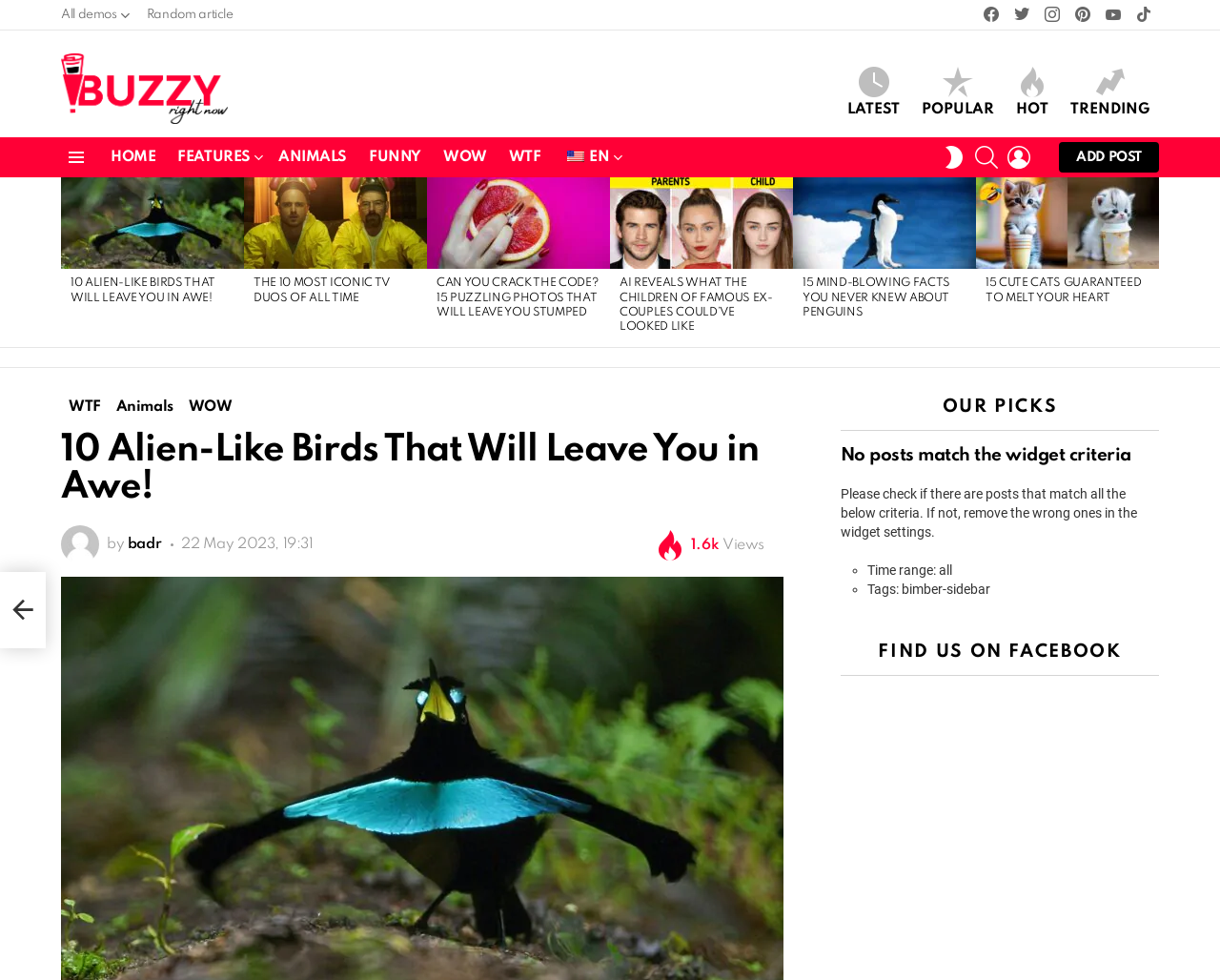Using the details from the image, please elaborate on the following question: What is the theme of the webpage?

I found the webpage's title '10 Alien-Like Birds That Will Leave You in Awe! - Buzzy Right Now' and the theme of the webpage is Buzzy Right Now, which is a website that features various articles and stories.